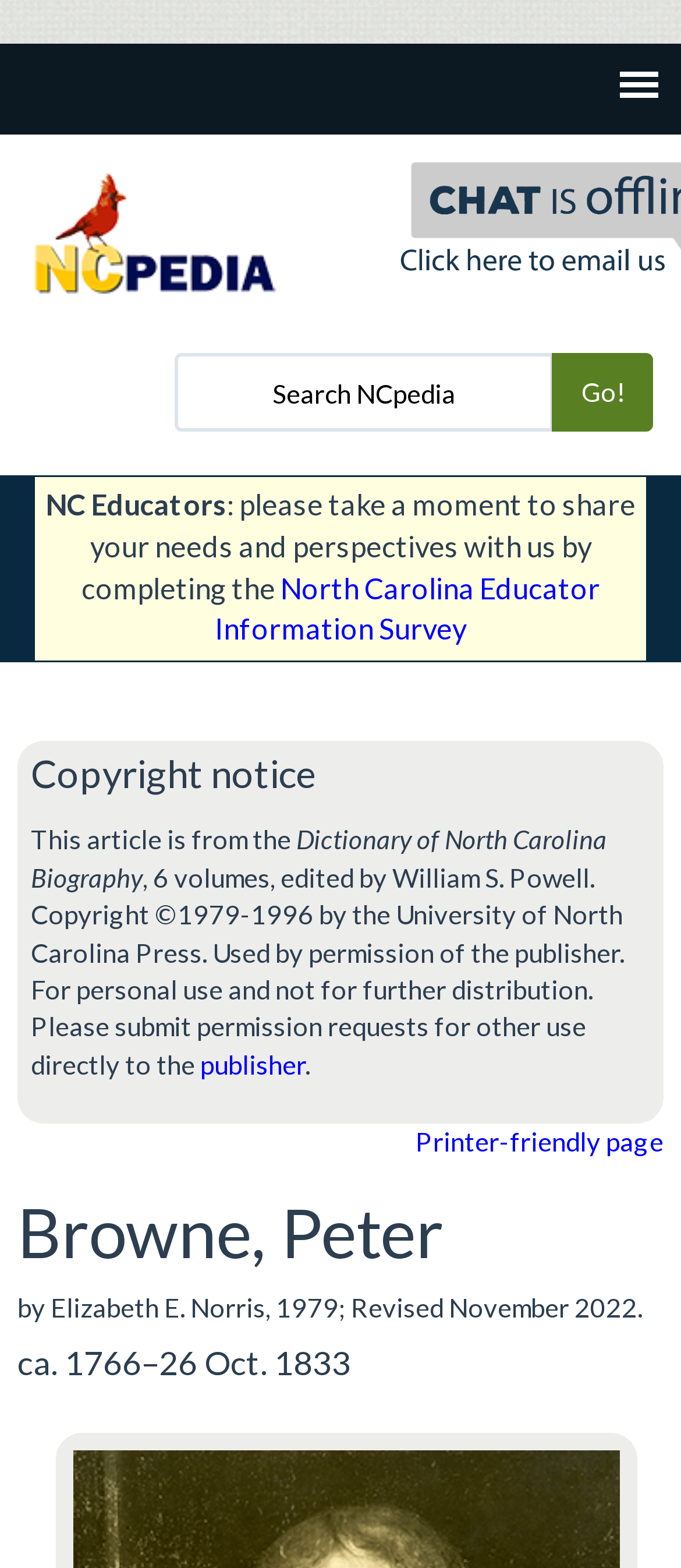Please provide a one-word or short phrase answer to the question:
What is the source of the article on this webpage?

Dictionary of North Carolina Biography